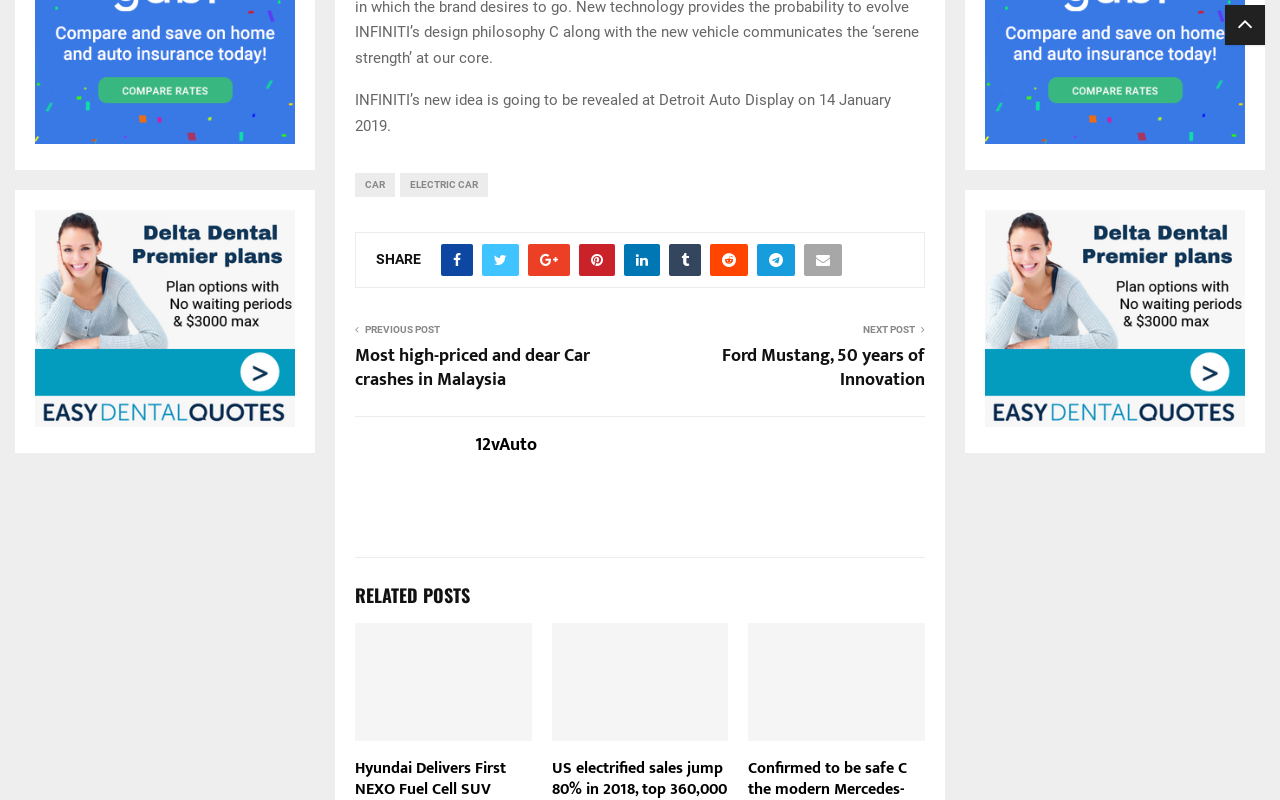What is the topic of the heading 'Most high-priced and dear Car crashes in Malaysia'?
We need a detailed and exhaustive answer to the question. Please elaborate.

The heading 'Most high-priced and dear Car crashes in Malaysia' is a title that describes the topic of the article or post, which is about car crashes in Malaysia.